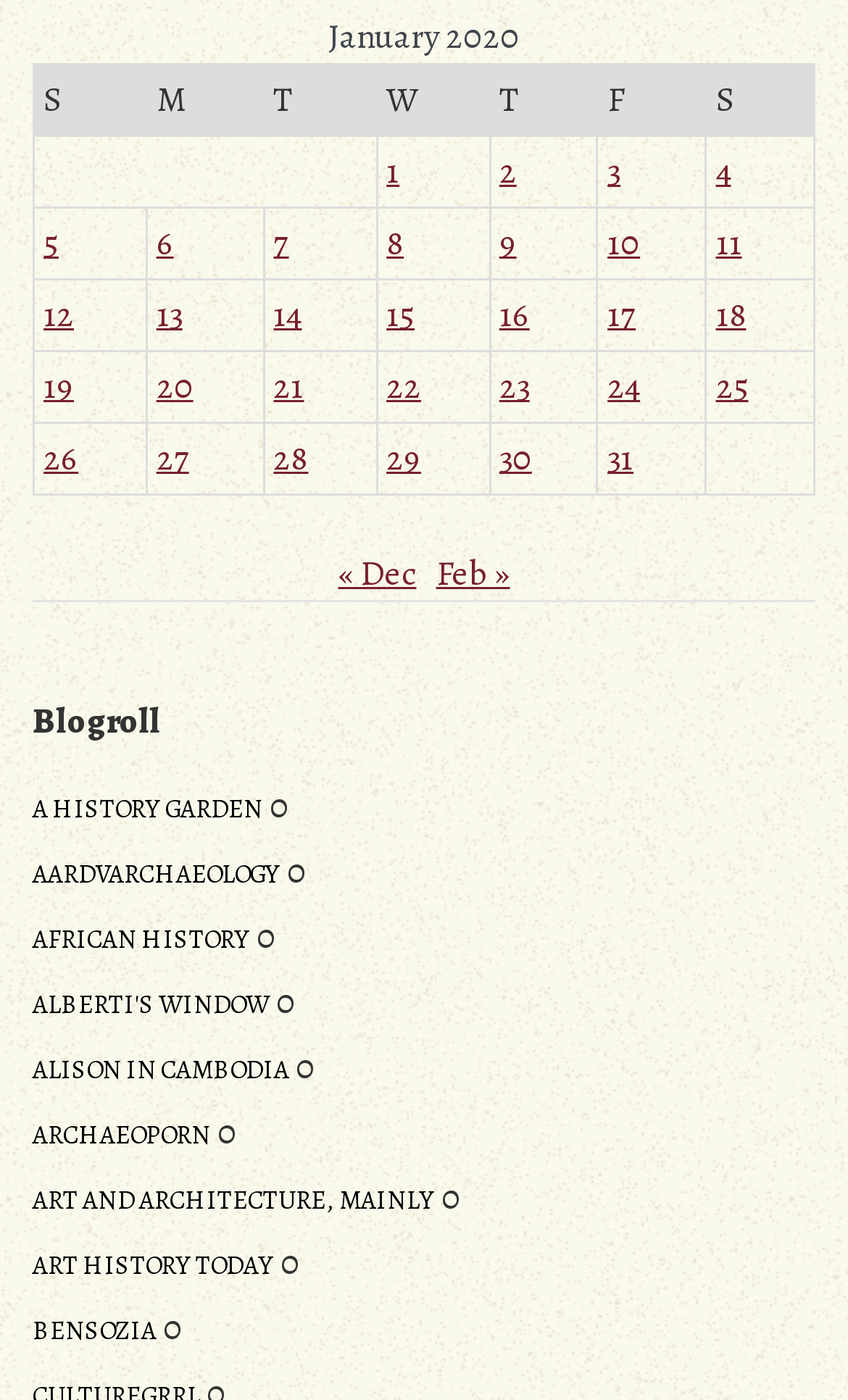Use a single word or phrase to answer the question:
What is the first day of the month listed in the table?

January 1